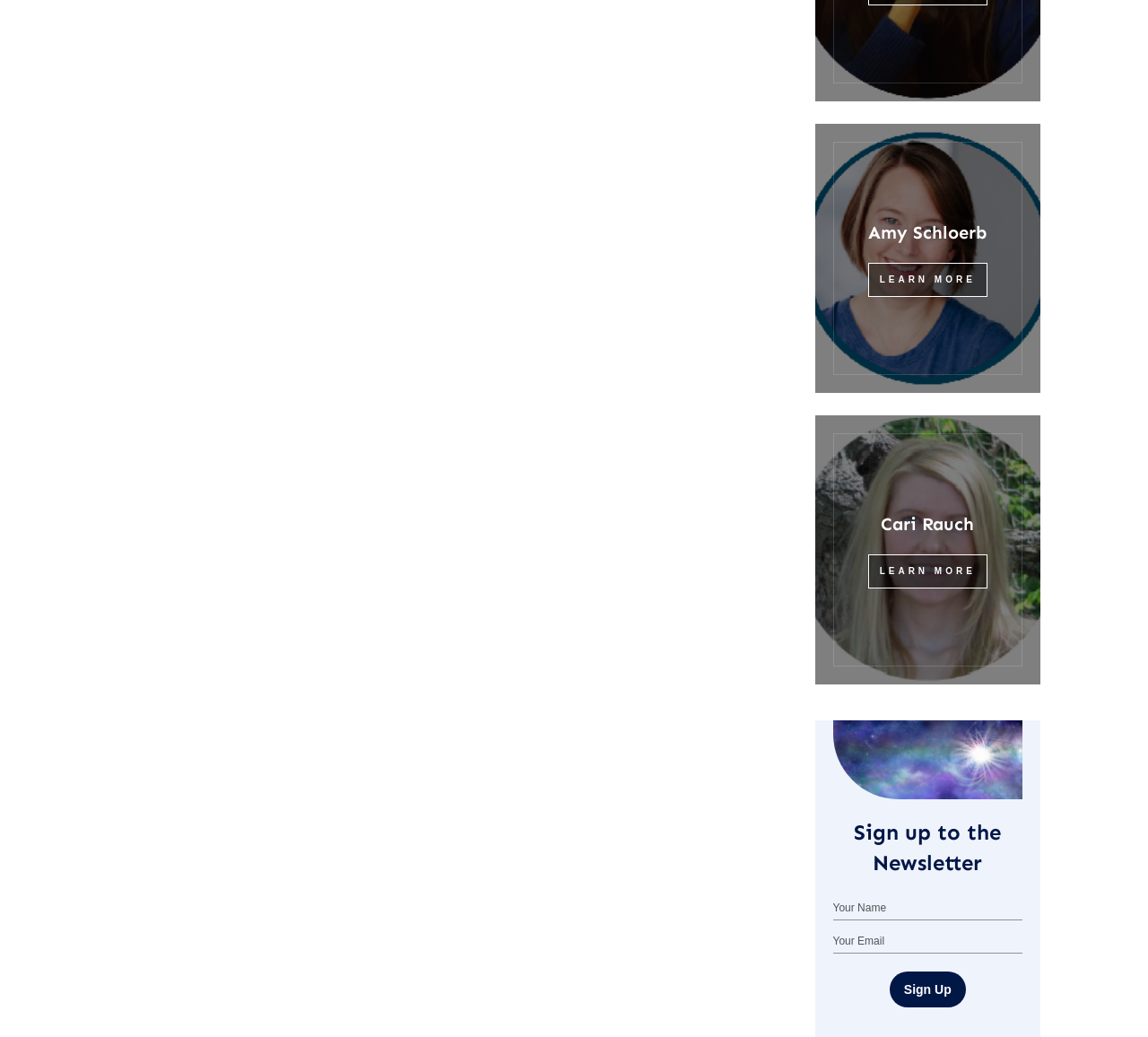Locate the bounding box coordinates of the element that should be clicked to execute the following instruction: "Sign up to the Newsletter".

[0.775, 0.936, 0.841, 0.972]